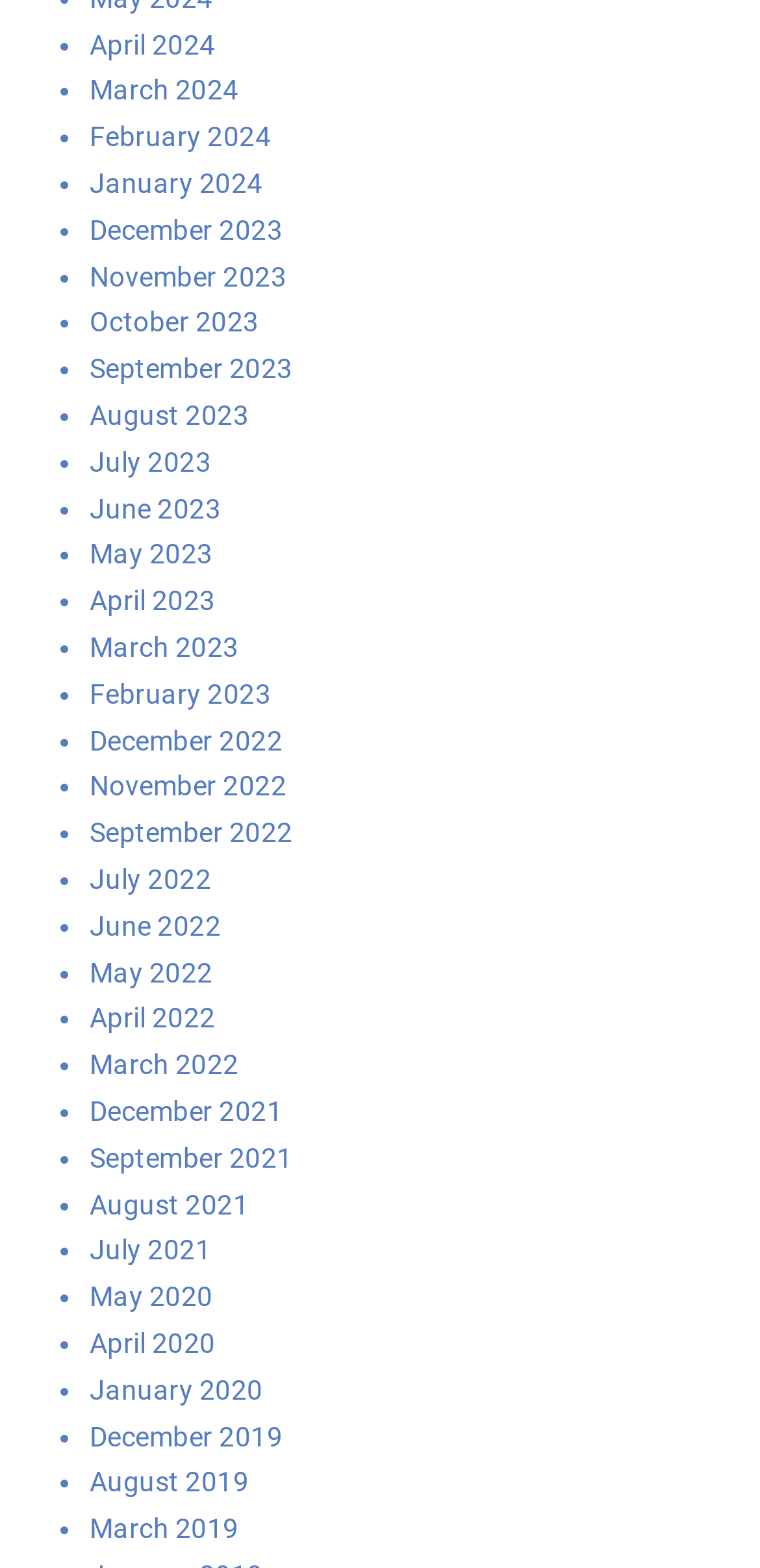Identify the bounding box of the HTML element described here: "September 2023". Provide the coordinates as four float numbers between 0 and 1: [left, top, right, bottom].

[0.118, 0.222, 0.385, 0.251]